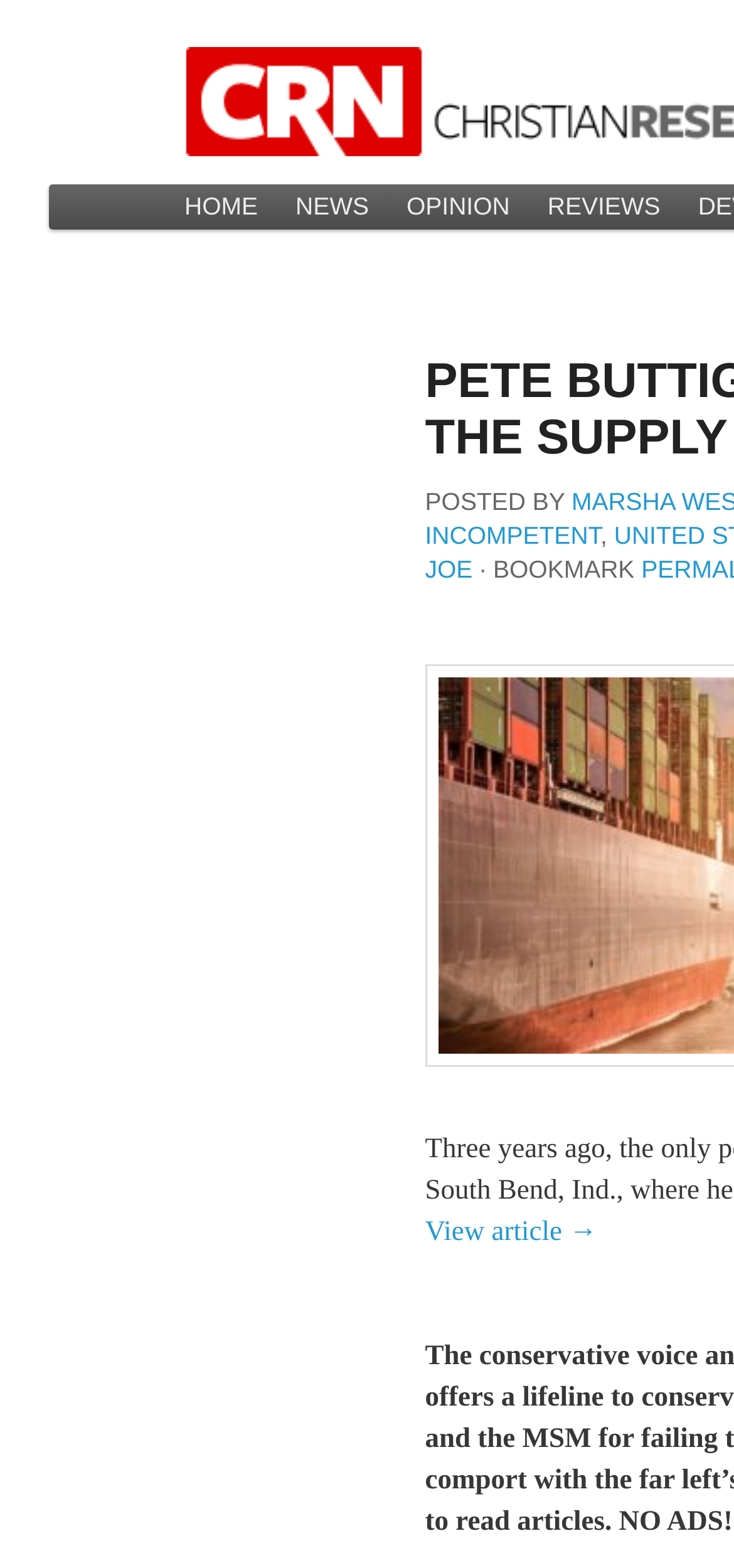Locate the bounding box of the UI element defined by this description: "View article →". The coordinates should be given as four float numbers between 0 and 1, formatted as [left, top, right, bottom].

[0.579, 0.776, 0.814, 0.795]